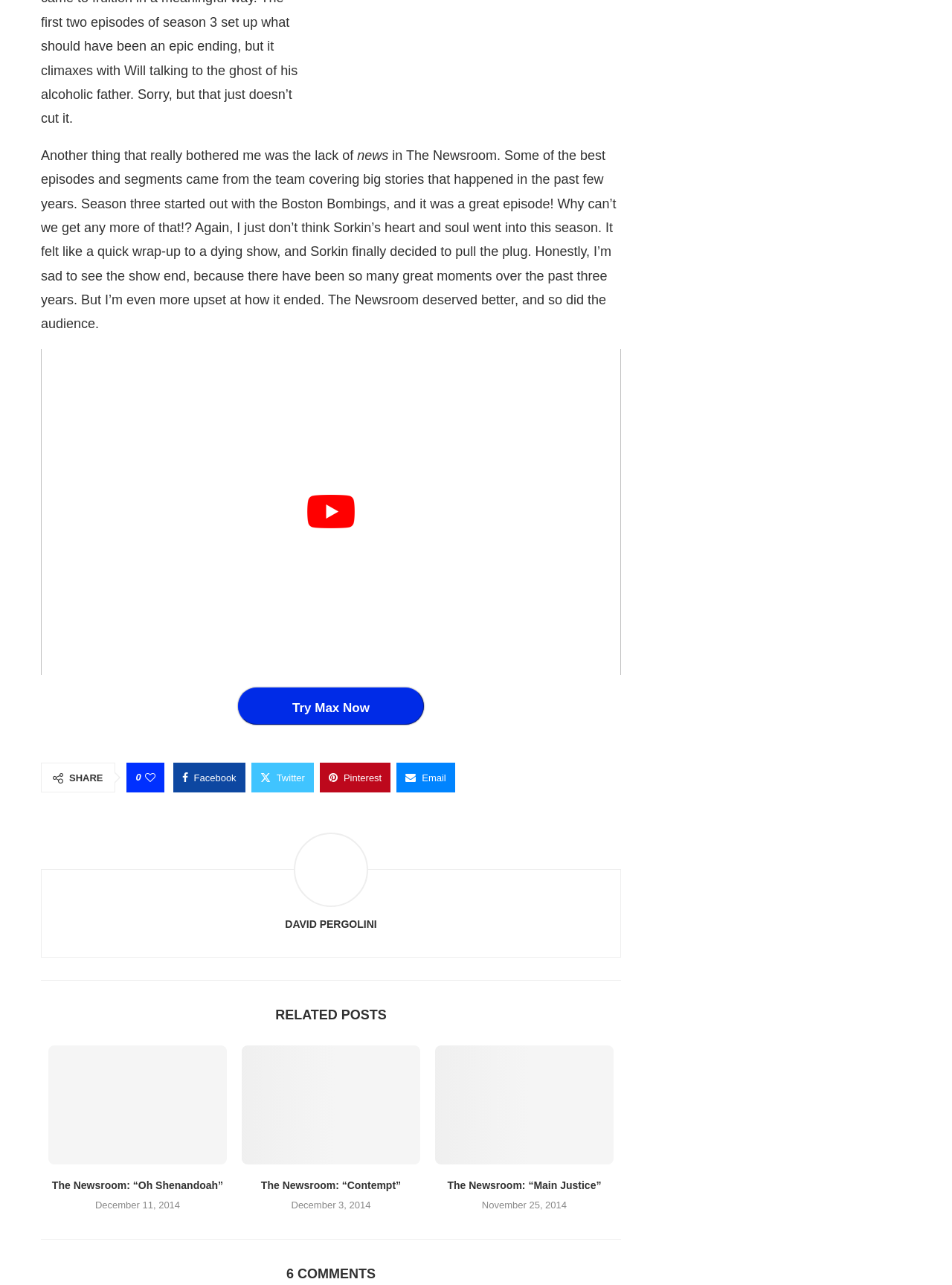Pinpoint the bounding box coordinates of the clickable element to carry out the following instruction: "Click on the 'BeautyHub PRO' link."

None